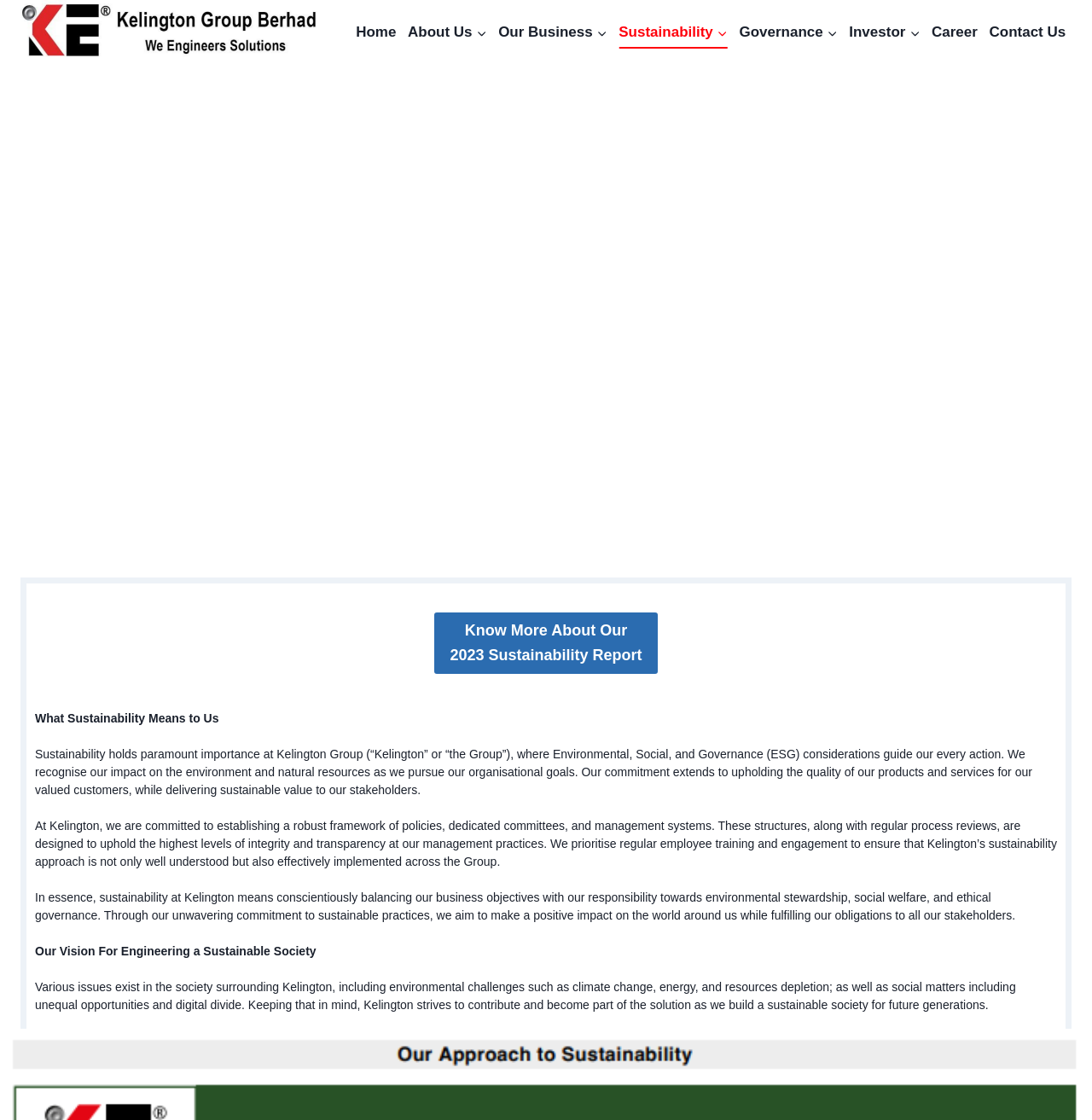What is the main theme of the webpage?
Analyze the image and deliver a detailed answer to the question.

I determined the main theme of the webpage by looking at the meta description, which is 'Sustainability', and also by analyzing the content of the webpage, which discusses sustainability and its importance at Kelington Group.